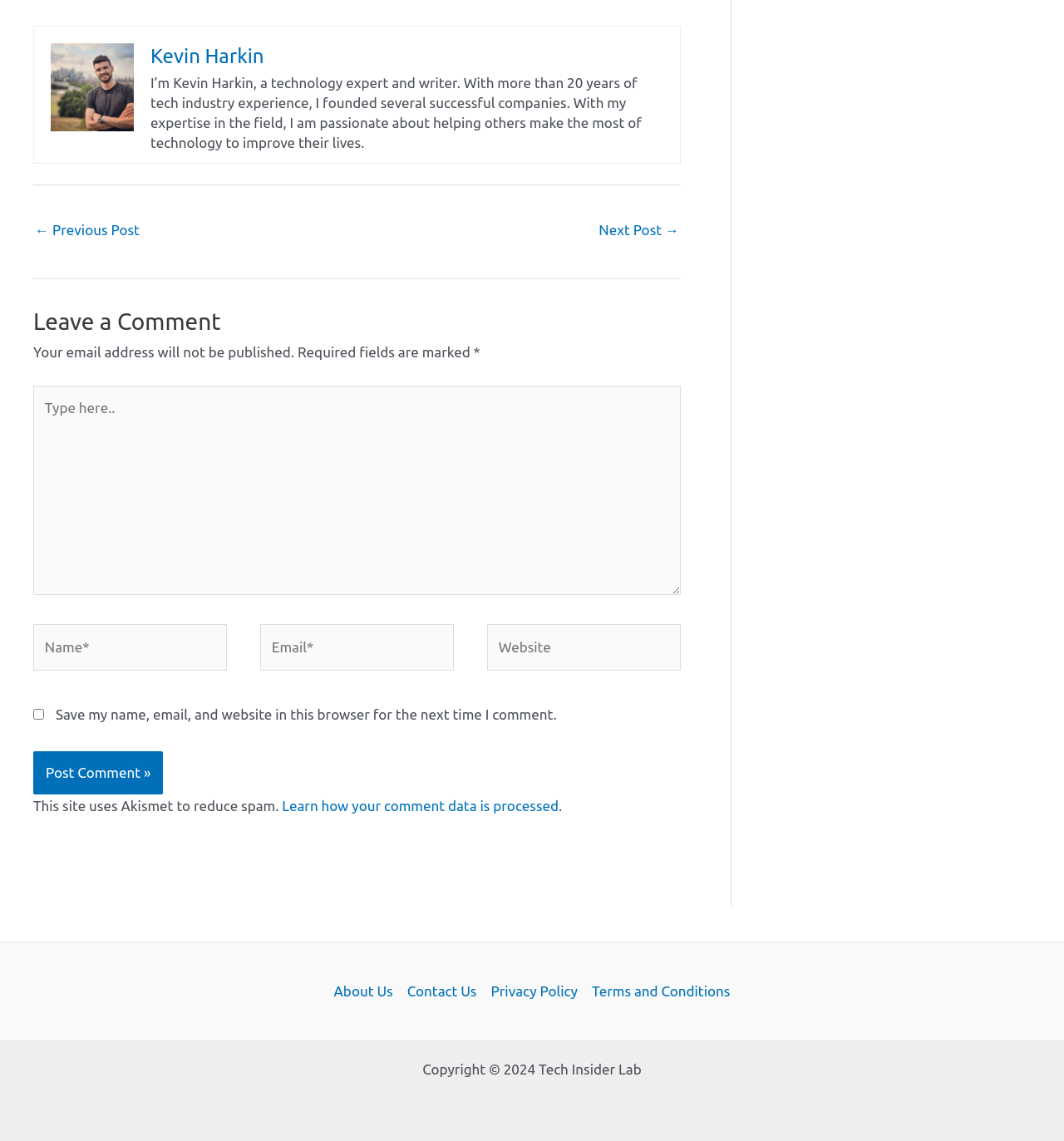Please identify the bounding box coordinates of the element I need to click to follow this instruction: "Type a comment in the text box".

[0.031, 0.338, 0.64, 0.521]